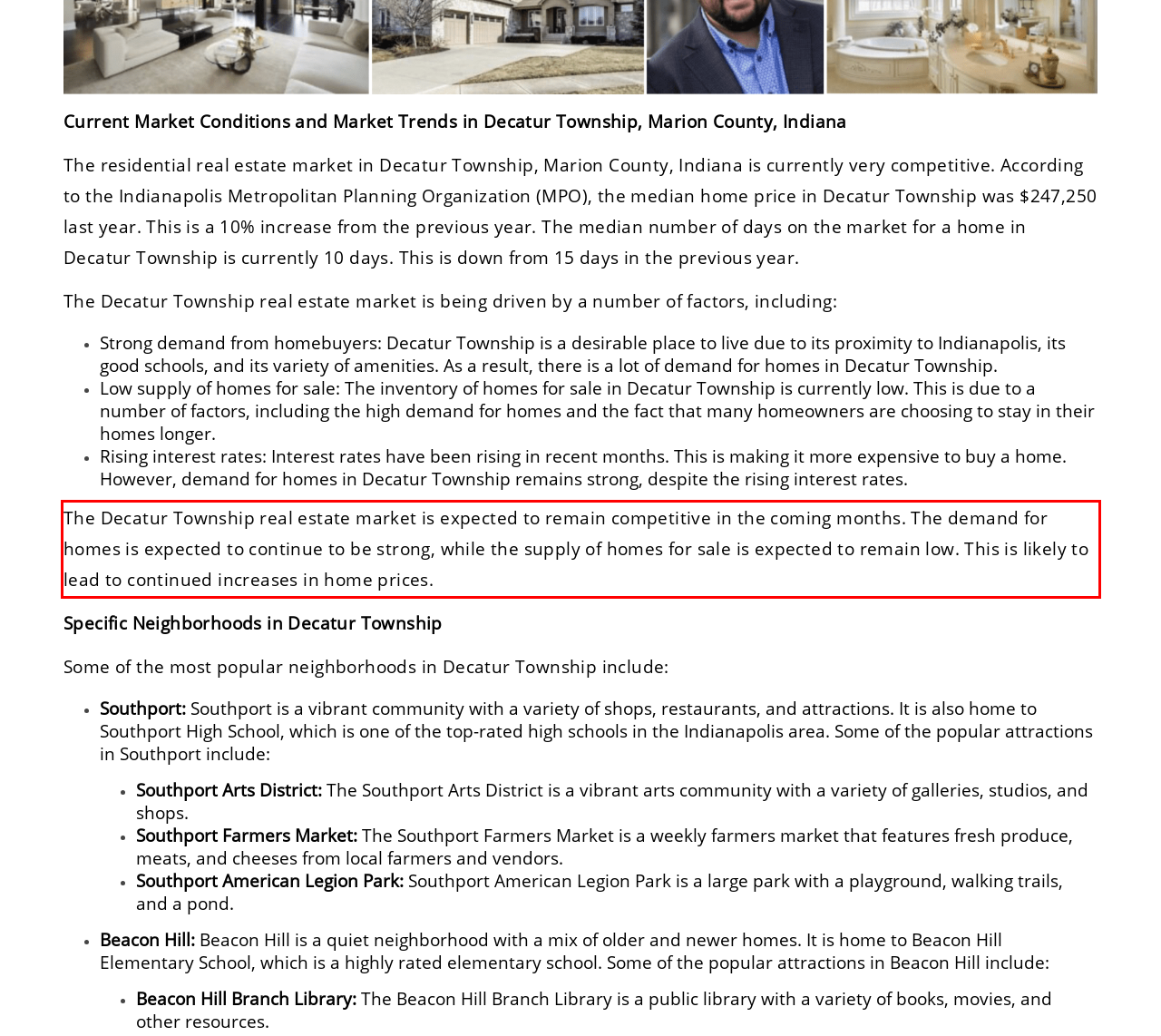Look at the provided screenshot of the webpage and perform OCR on the text within the red bounding box.

The Decatur Township real estate market is expected to remain competitive in the coming months. The demand for homes is expected to continue to be strong, while the supply of homes for sale is expected to remain low. This is likely to lead to continued increases in home prices.